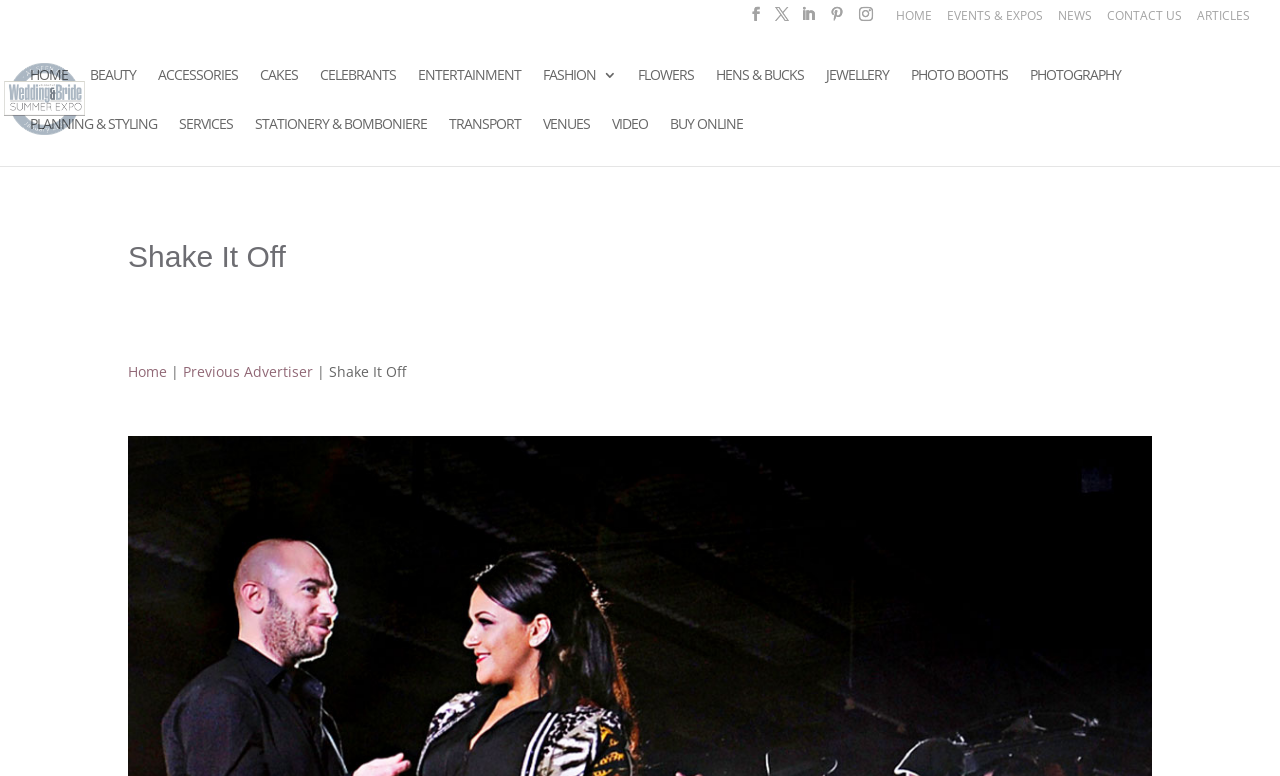What are the main categories on the website?
Please look at the screenshot and answer in one word or a short phrase.

Wedding and Bride